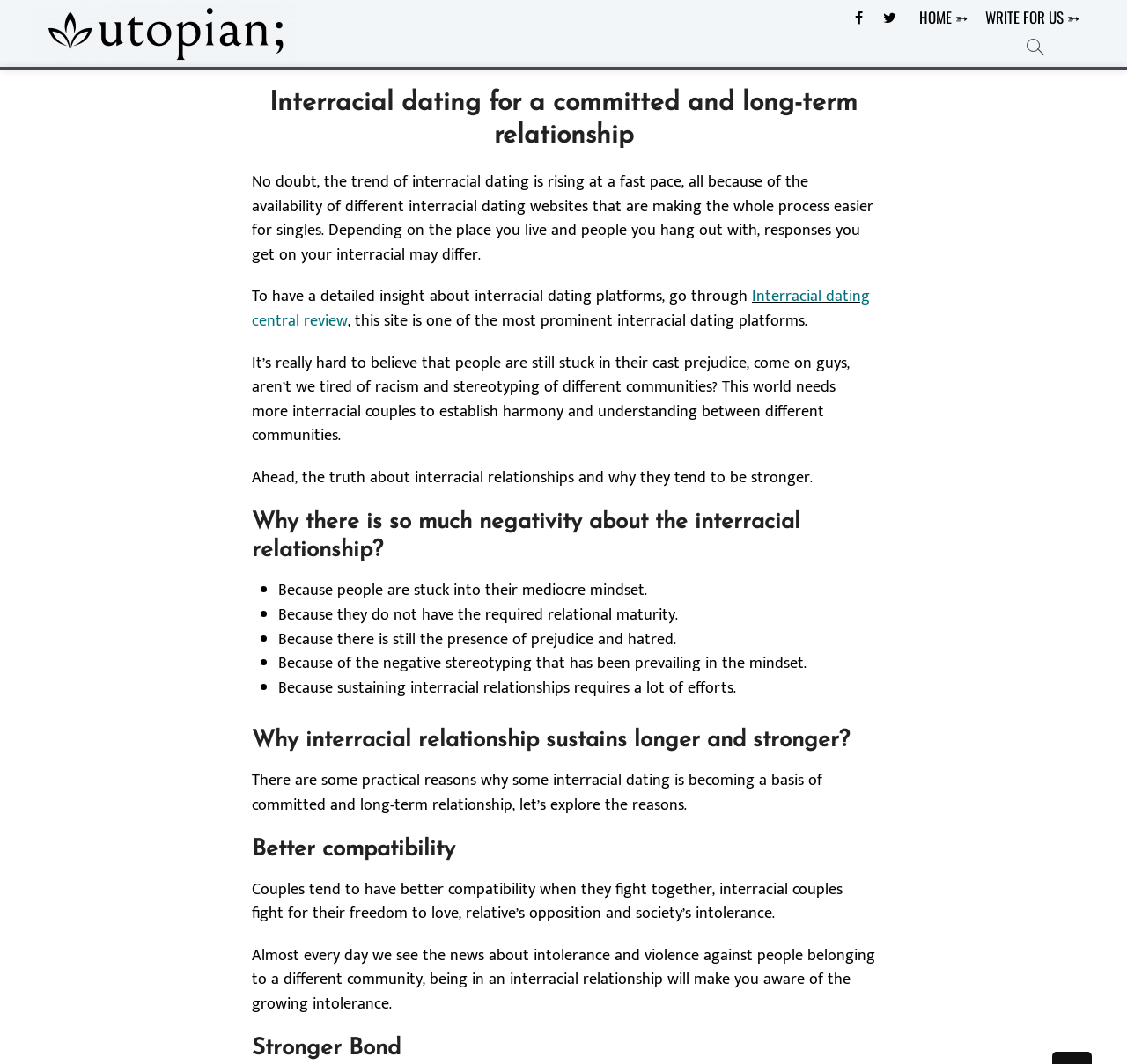Find and provide the bounding box coordinates for the UI element described with: "HOME ➳".

[0.809, 0.0, 0.865, 0.034]